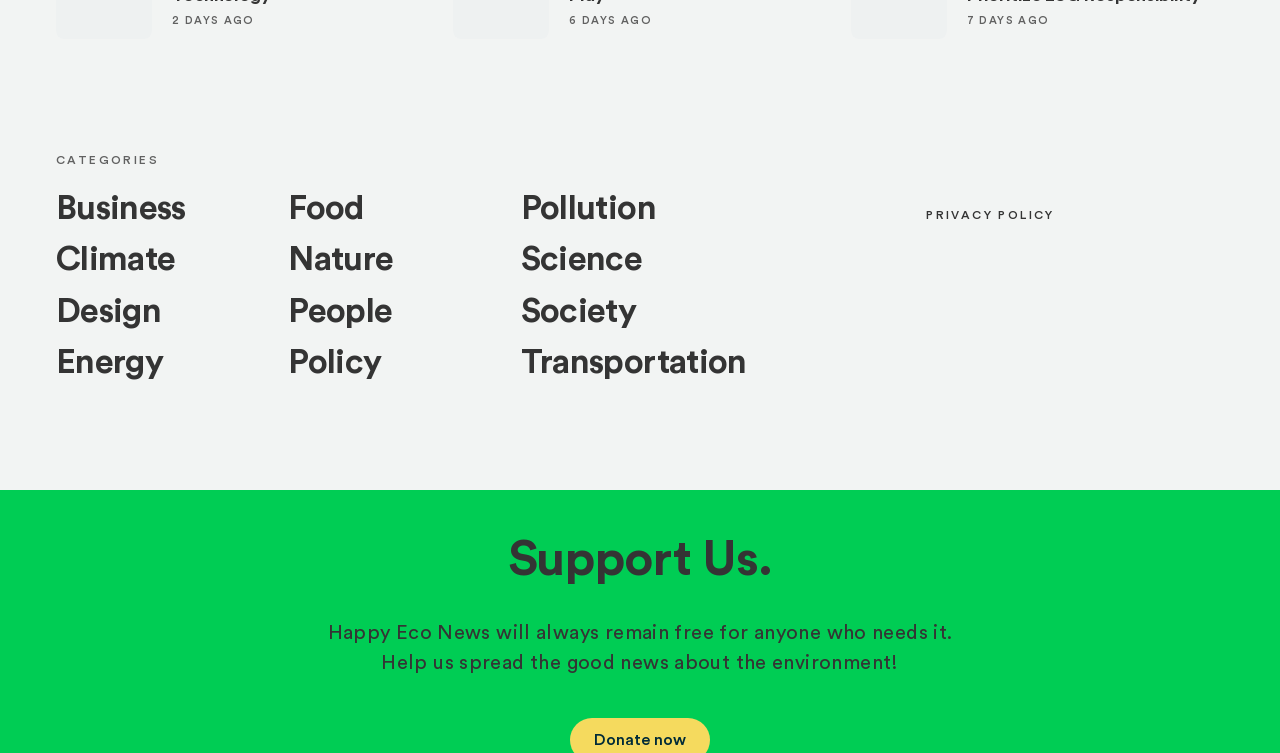How many columns of links are there under the 'CATEGORIES' heading?
Please answer the question with as much detail and depth as you can.

By analyzing the bounding box coordinates of the link elements, I can see that there are three columns of links under the 'CATEGORIES' heading, with the first column containing links like 'Business' and 'Design', the second column containing links like 'Food' and 'People', and the third column containing links like 'Pollution' and 'Transportation'.